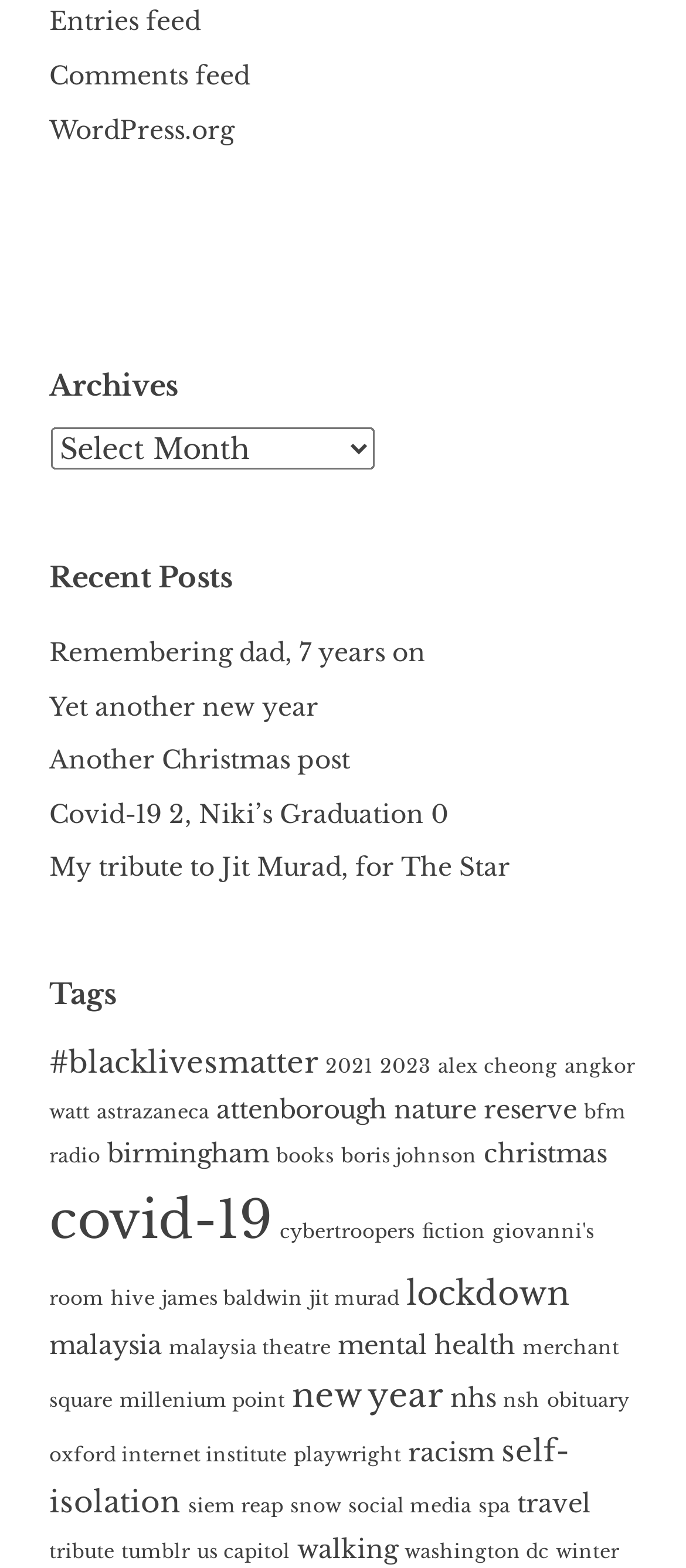Show me the bounding box coordinates of the clickable region to achieve the task as per the instruction: "Follow on Instagram".

None